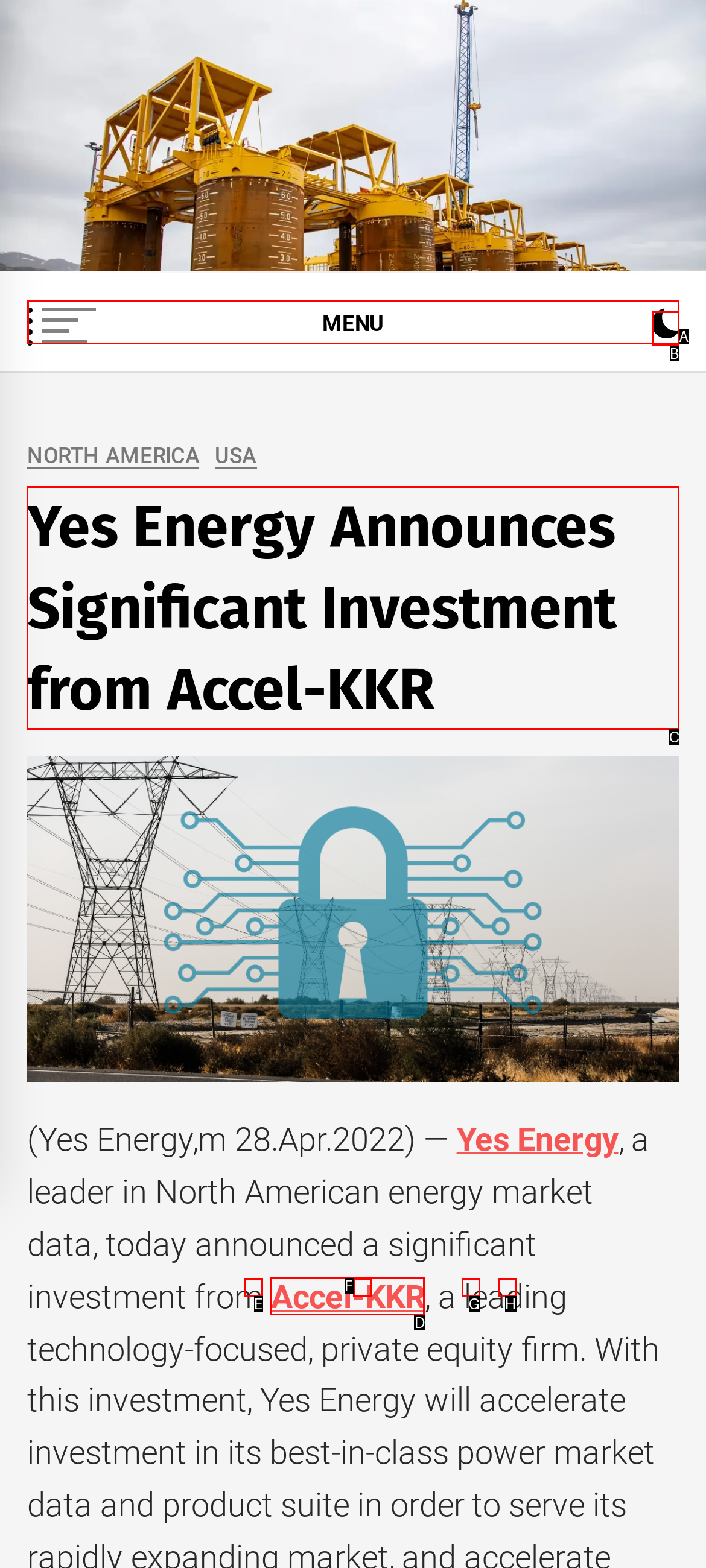Find the option you need to click to complete the following instruction: Read the article about Yes Energy Announces Significant Investment from Accel-KKR
Answer with the corresponding letter from the choices given directly.

C